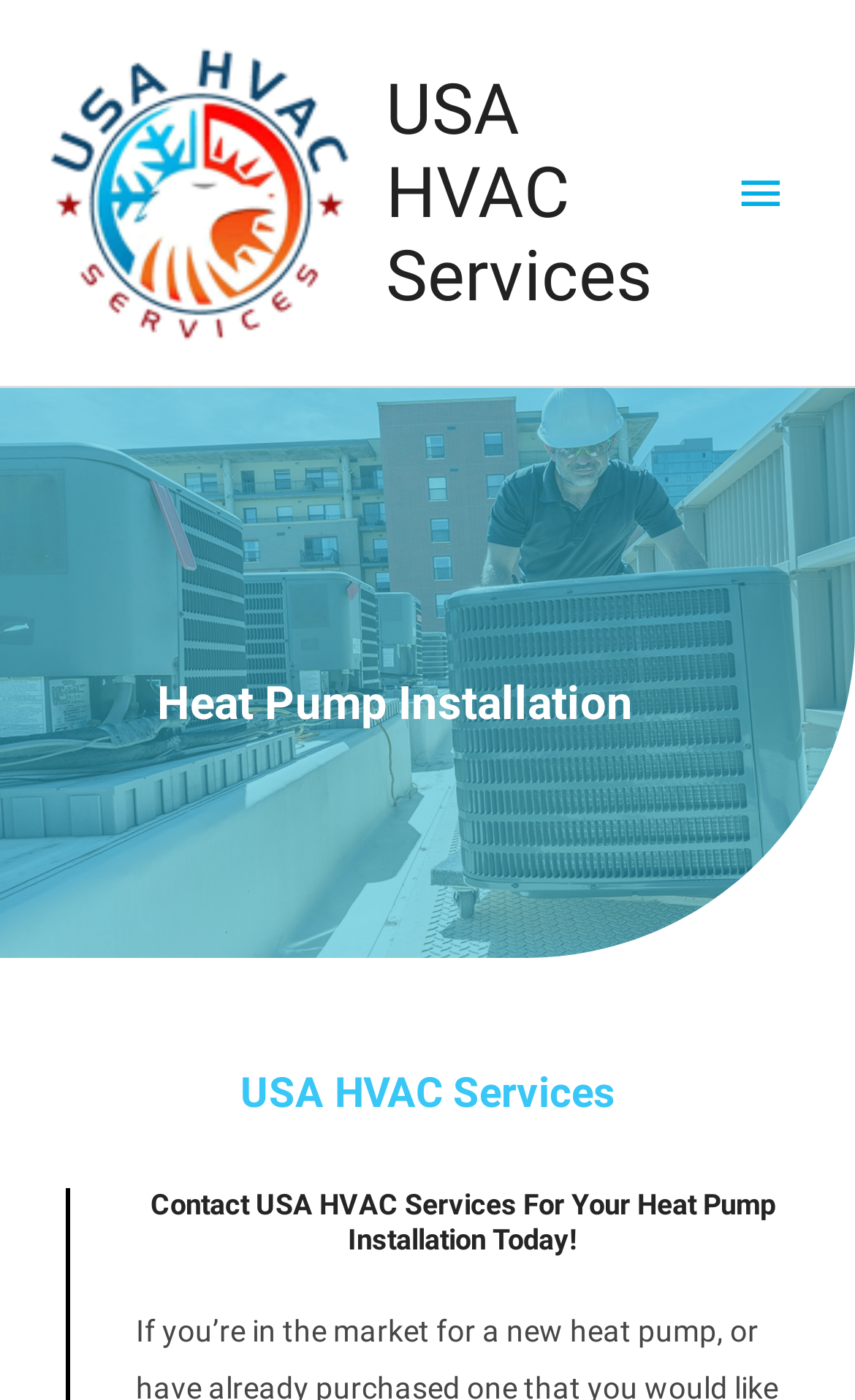What service does the company provide?
Could you answer the question in a detailed manner, providing as much information as possible?

The service provided by the company can be inferred from the heading element with the text 'Heat Pump Installation' and also from the link element with the text 'Contact USA HVAC Services For Your Heat Pump Installation Today!'.